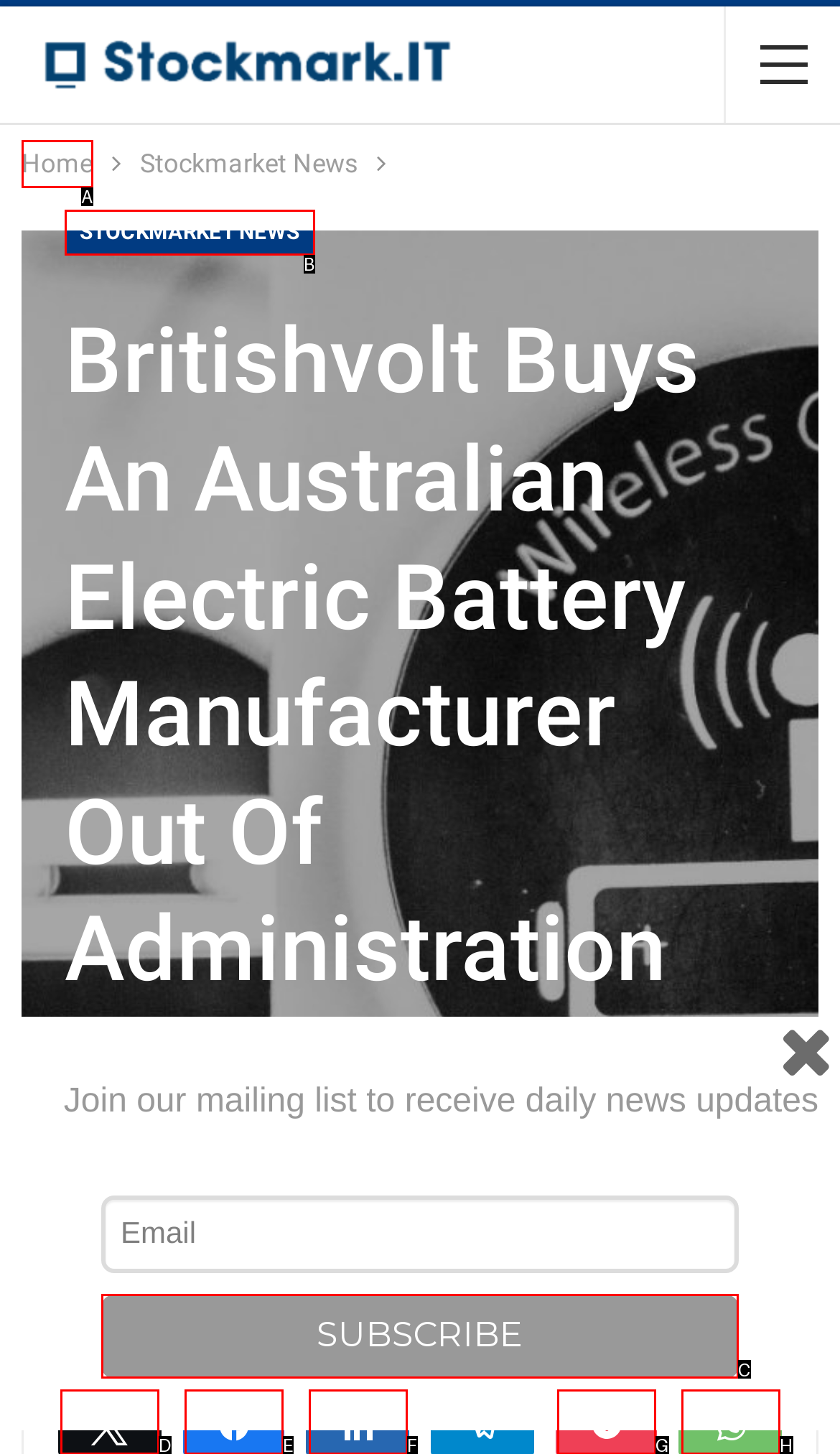Identify the appropriate choice to fulfill this task: Click the 'SUBSCRIBE' button
Respond with the letter corresponding to the correct option.

C